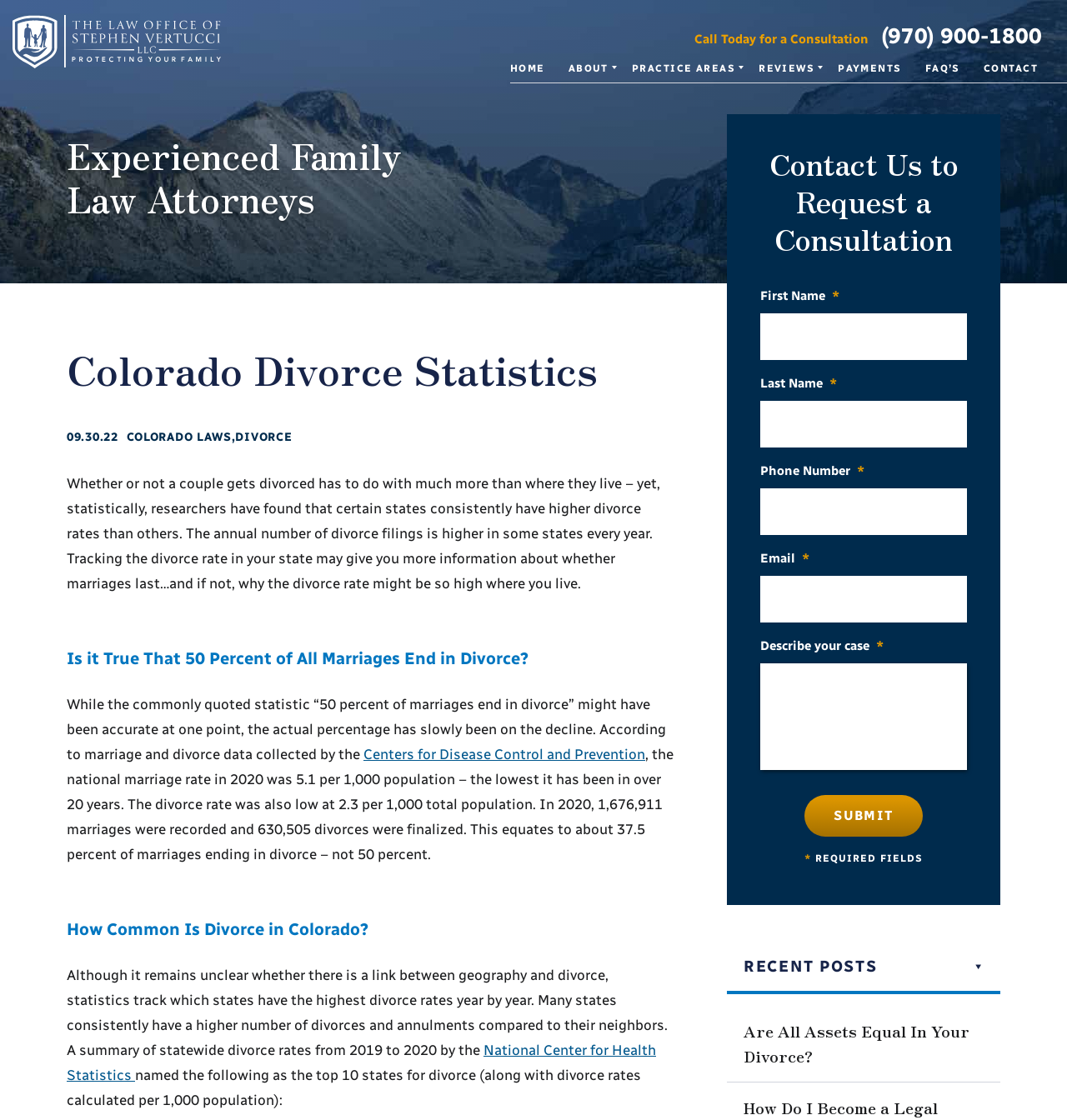Find the UI element described as: "Partner werden" and predict its bounding box coordinates. Ensure the coordinates are four float numbers between 0 and 1, [left, top, right, bottom].

None